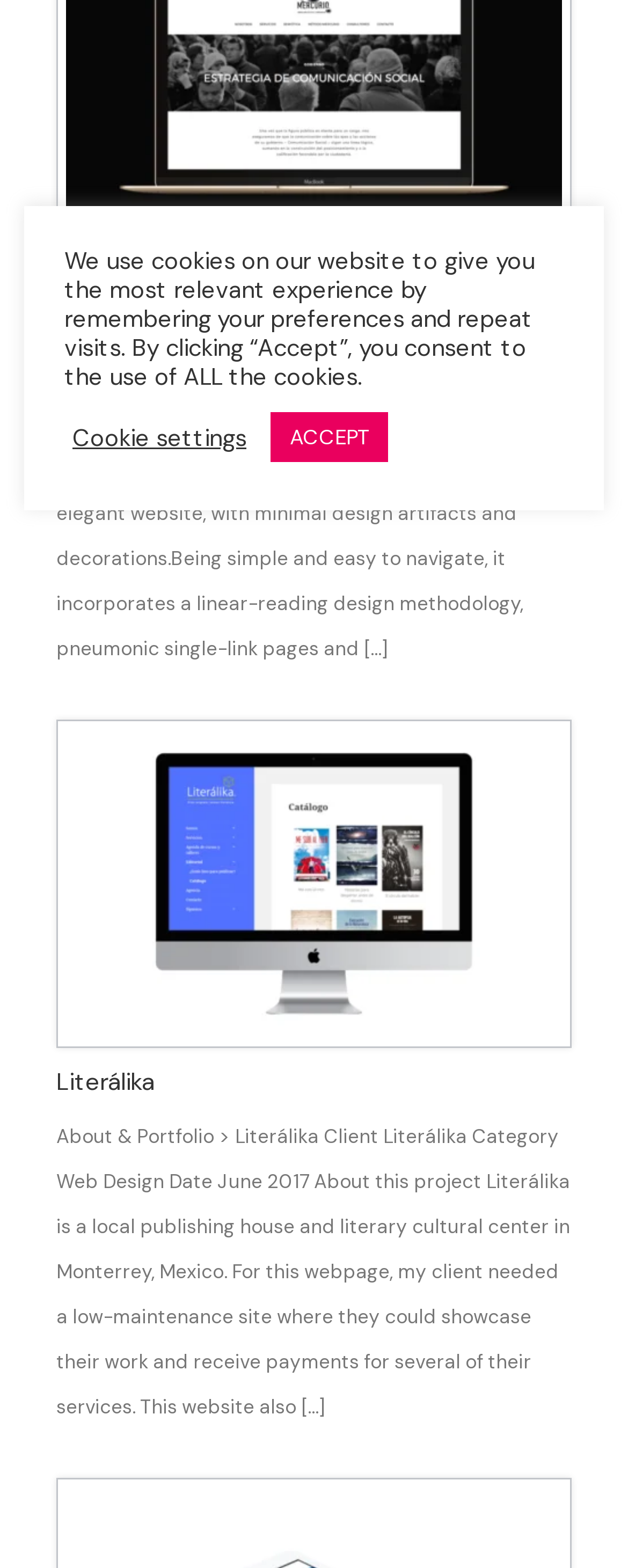Find and provide the bounding box coordinates for the UI element described here: "Literálika". The coordinates should be given as four float numbers between 0 and 1: [left, top, right, bottom].

[0.09, 0.68, 0.246, 0.7]